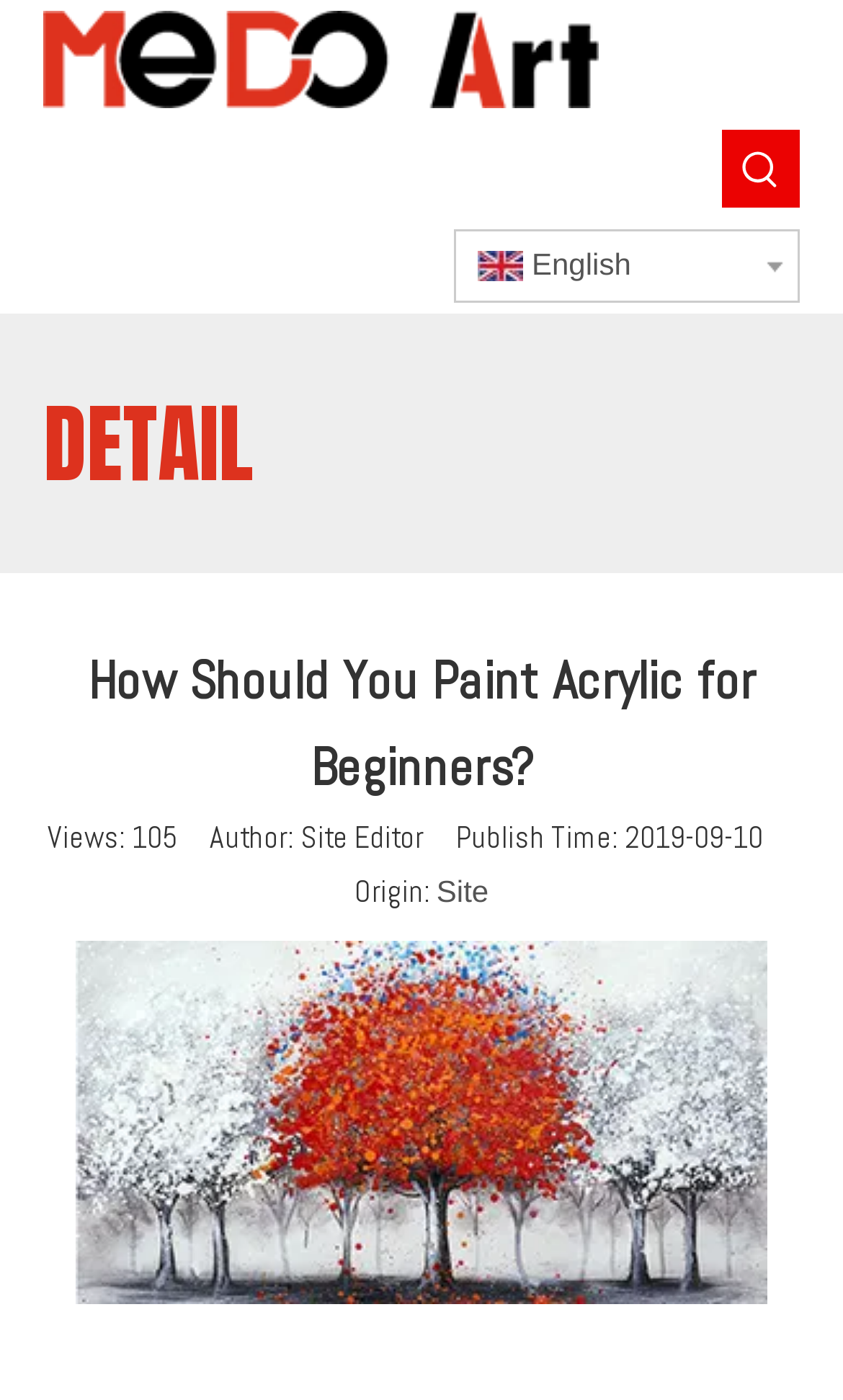Determine the primary headline of the webpage.

How Should You Paint Acrylic for Beginners?